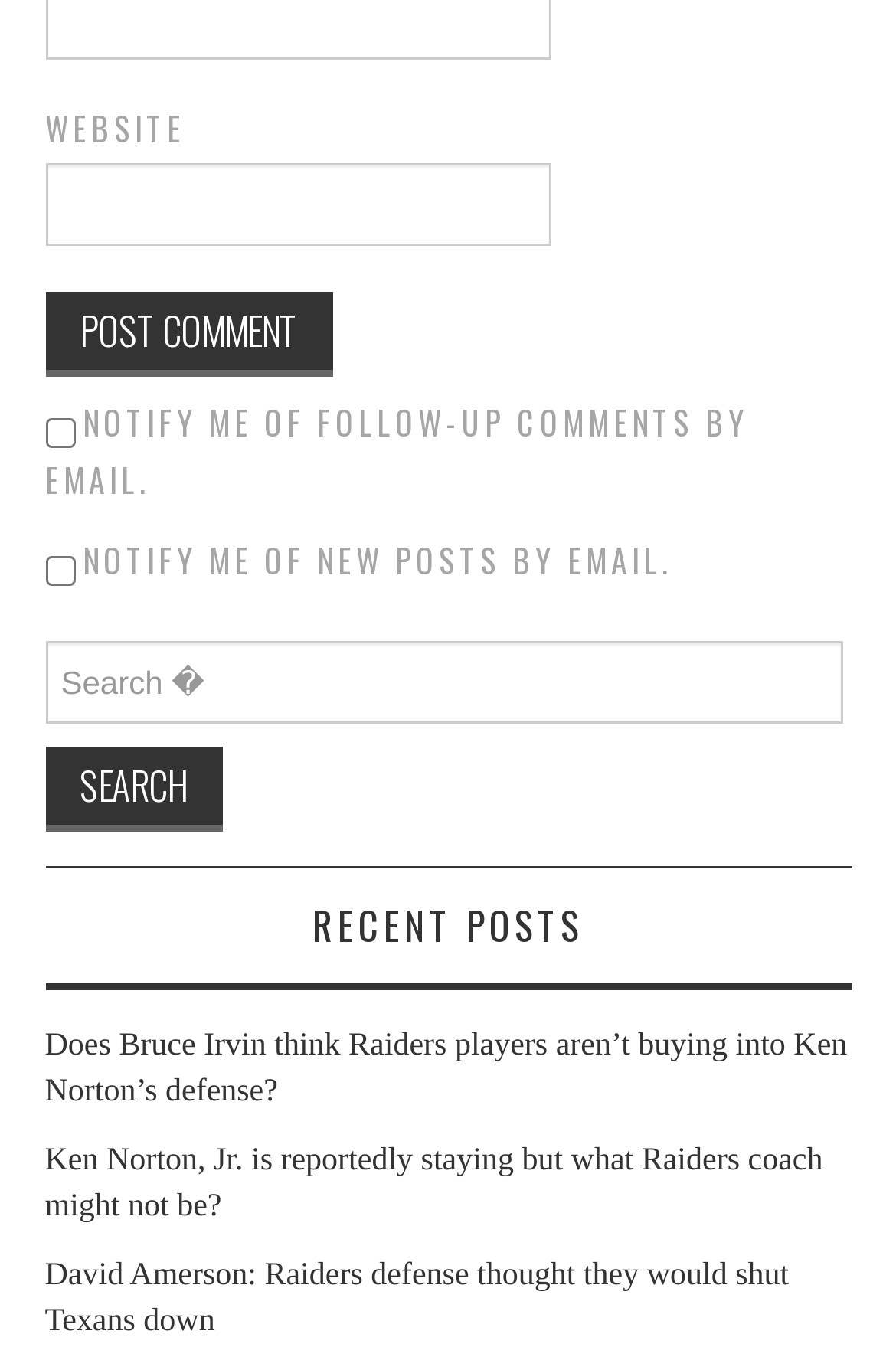What is the purpose of the 'Post Comment' button?
Provide a detailed answer to the question using information from the image.

The 'Post Comment' button is located next to the comment text box, indicating that it is used to submit a comment. When clicked, it will likely post the comment entered in the text box to the website, possibly in response to a news article or blog post.